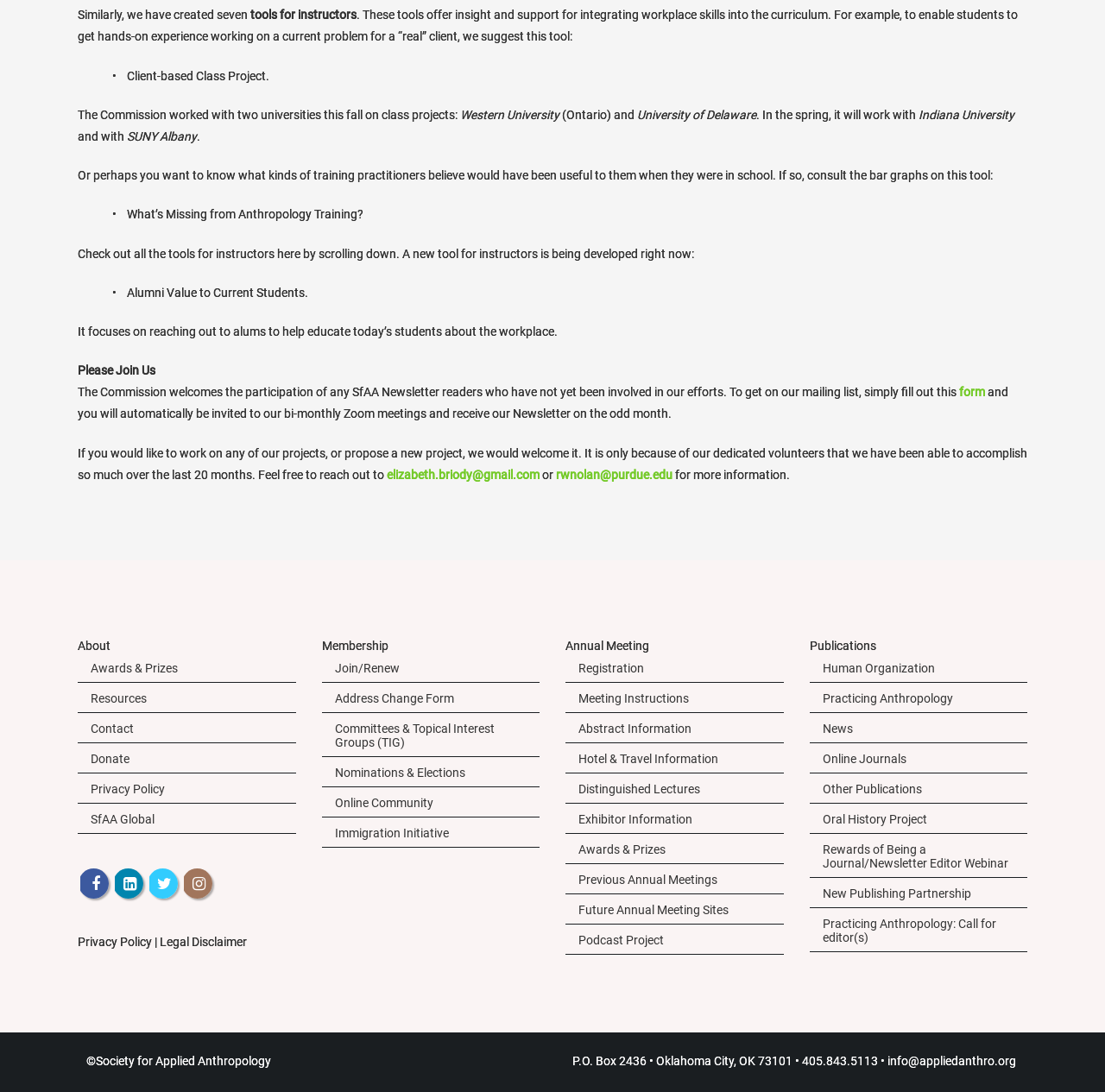How many links are there in the footer section?
Use the information from the image to give a detailed answer to the question.

I found the answer by counting the links in the footer section. I identified the links starting from 'About' to 'Privacy Policy | Legal Disclaimer' and counted them. There are 11 links in total.